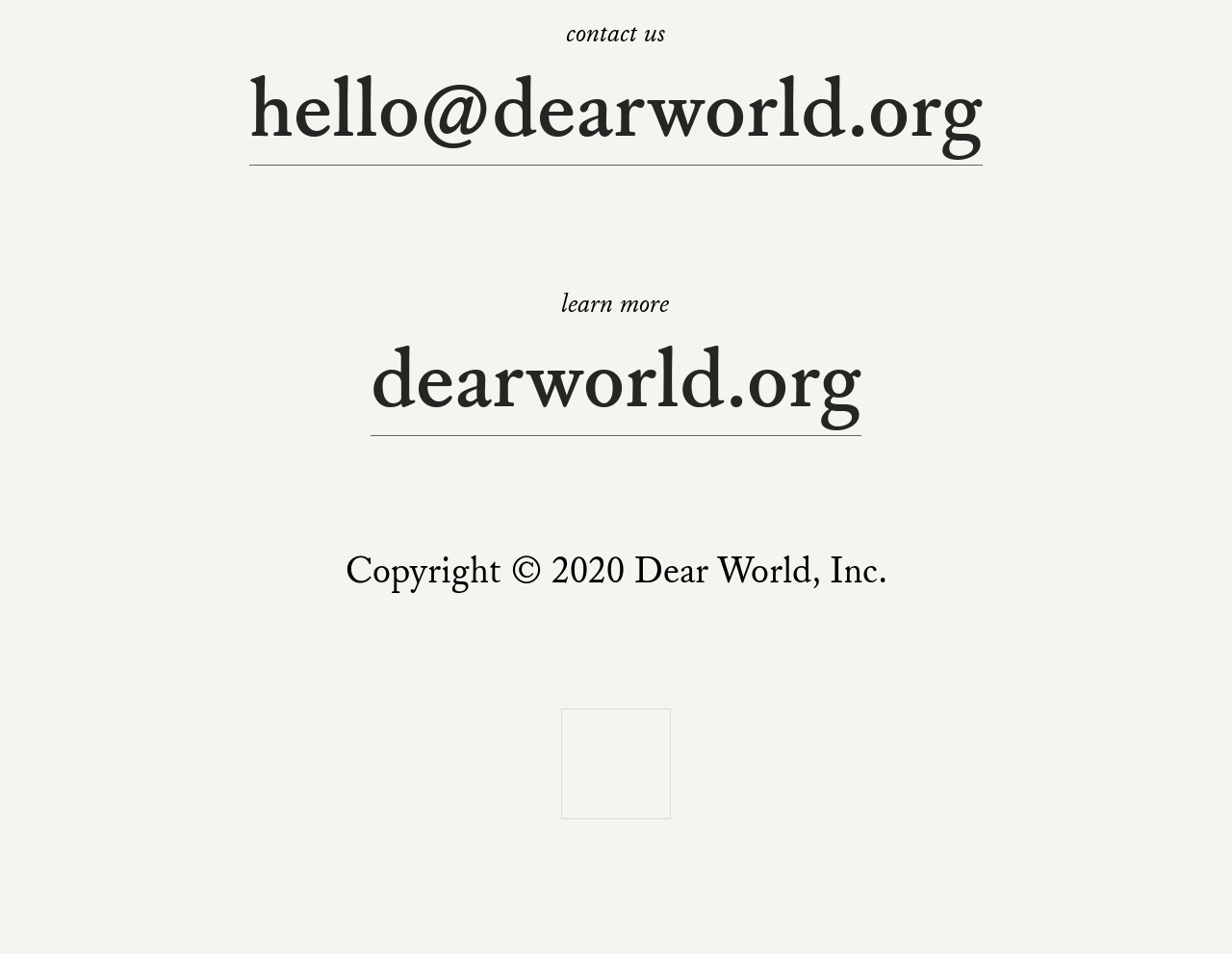Refer to the image and provide an in-depth answer to the question: 
What is the name of the organization?

I found the name of the organization by looking at the static text element with the text 'Copyright © 2020 Dear World, Inc.'. This text is likely a copyright notice, and the name 'Dear World, Inc.' is the name of the organization that owns the copyright.